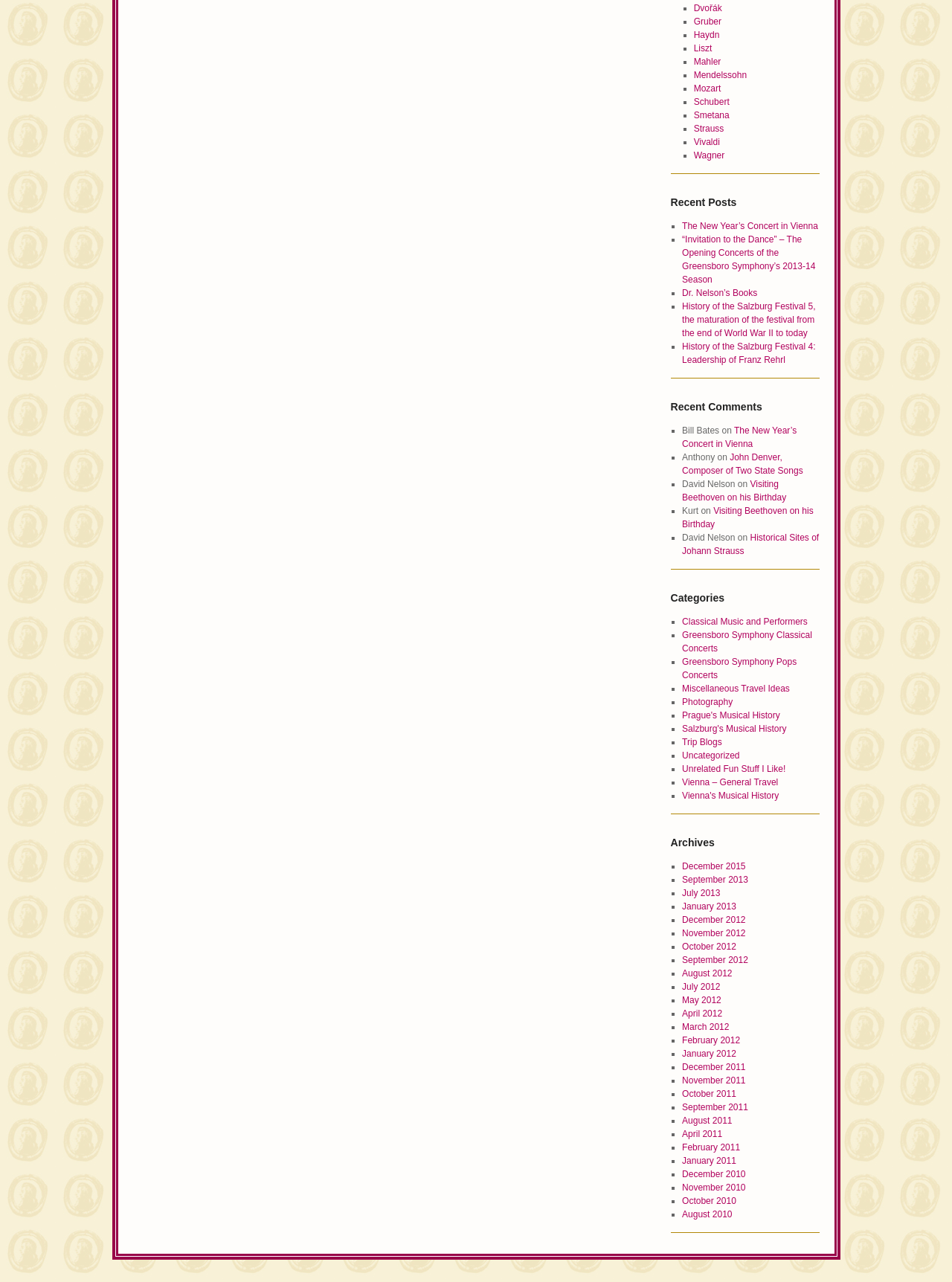Who commented on 'The New Year’s Concert in Vienna'?
Provide a detailed and well-explained answer to the question.

I looked for the link 'The New Year’s Concert in Vienna' under the 'Recent Comments' heading and found the name 'Bill Bates' associated with it, indicating that Bill Bates commented on that post.